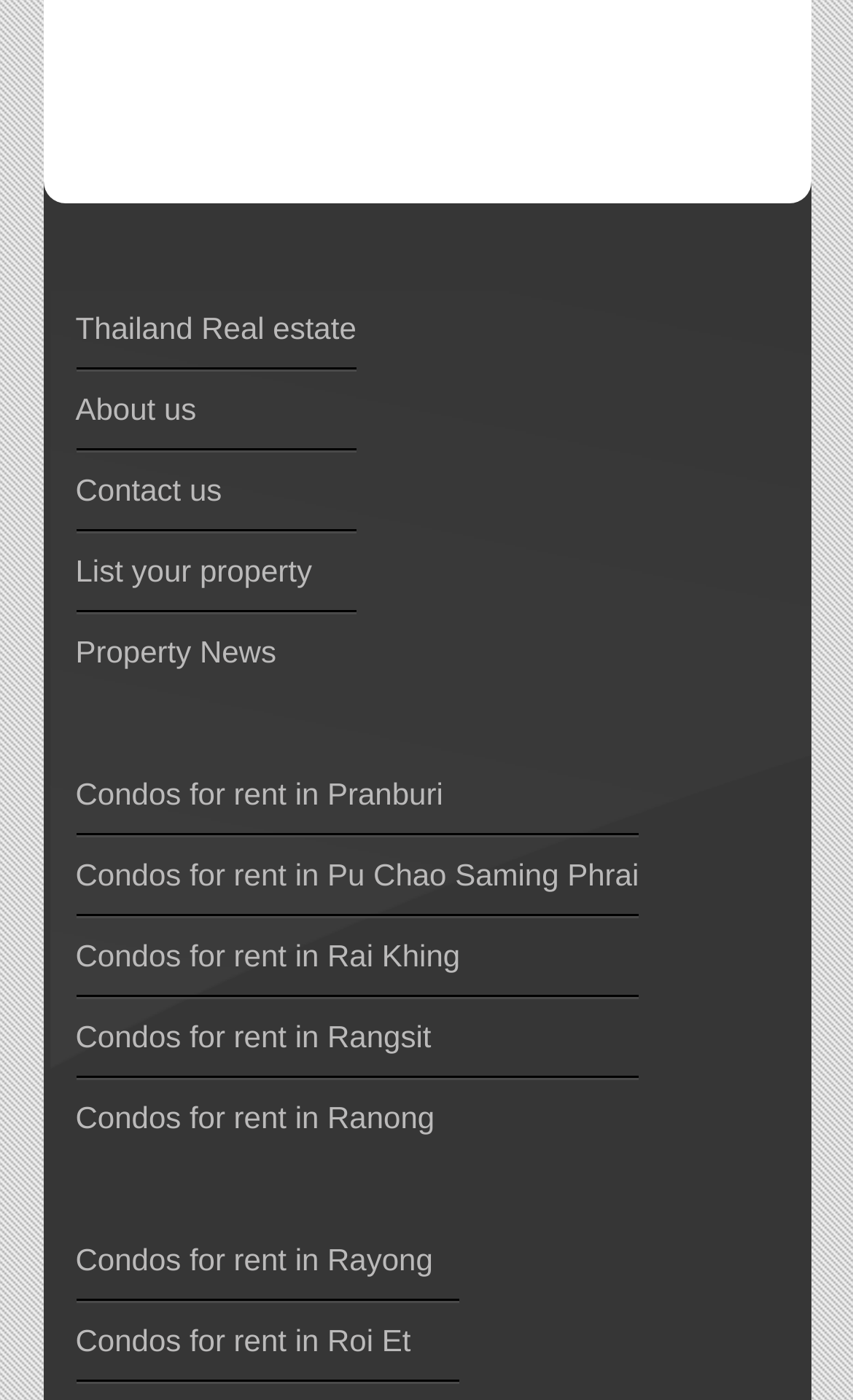Determine the bounding box coordinates of the section I need to click to execute the following instruction: "List your property on the website". Provide the coordinates as four float numbers between 0 and 1, i.e., [left, top, right, bottom].

[0.088, 0.394, 0.366, 0.419]